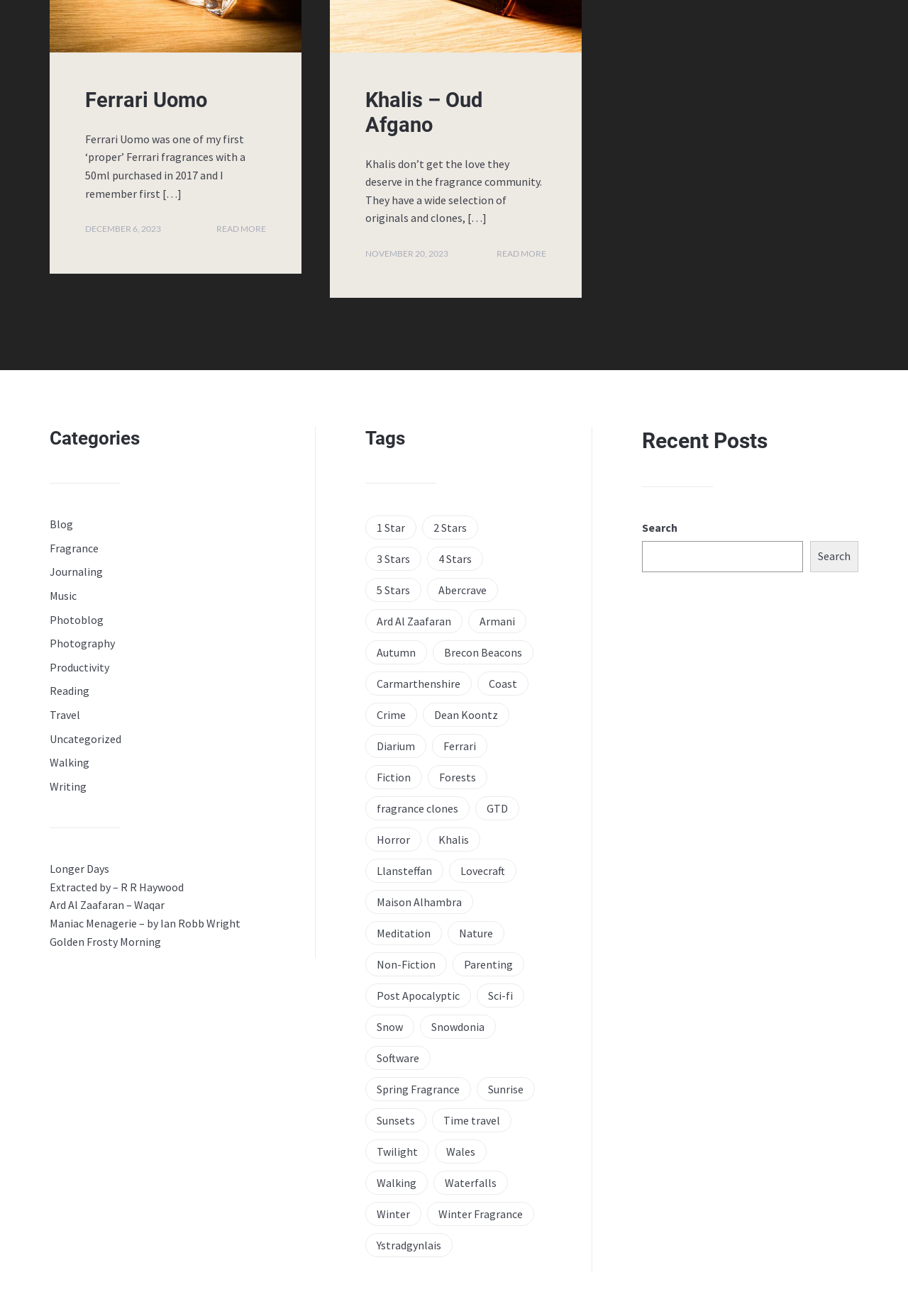Please identify the coordinates of the bounding box for the clickable region that will accomplish this instruction: "Read more about 'Khalis – Oud Afgano'".

[0.547, 0.189, 0.602, 0.197]